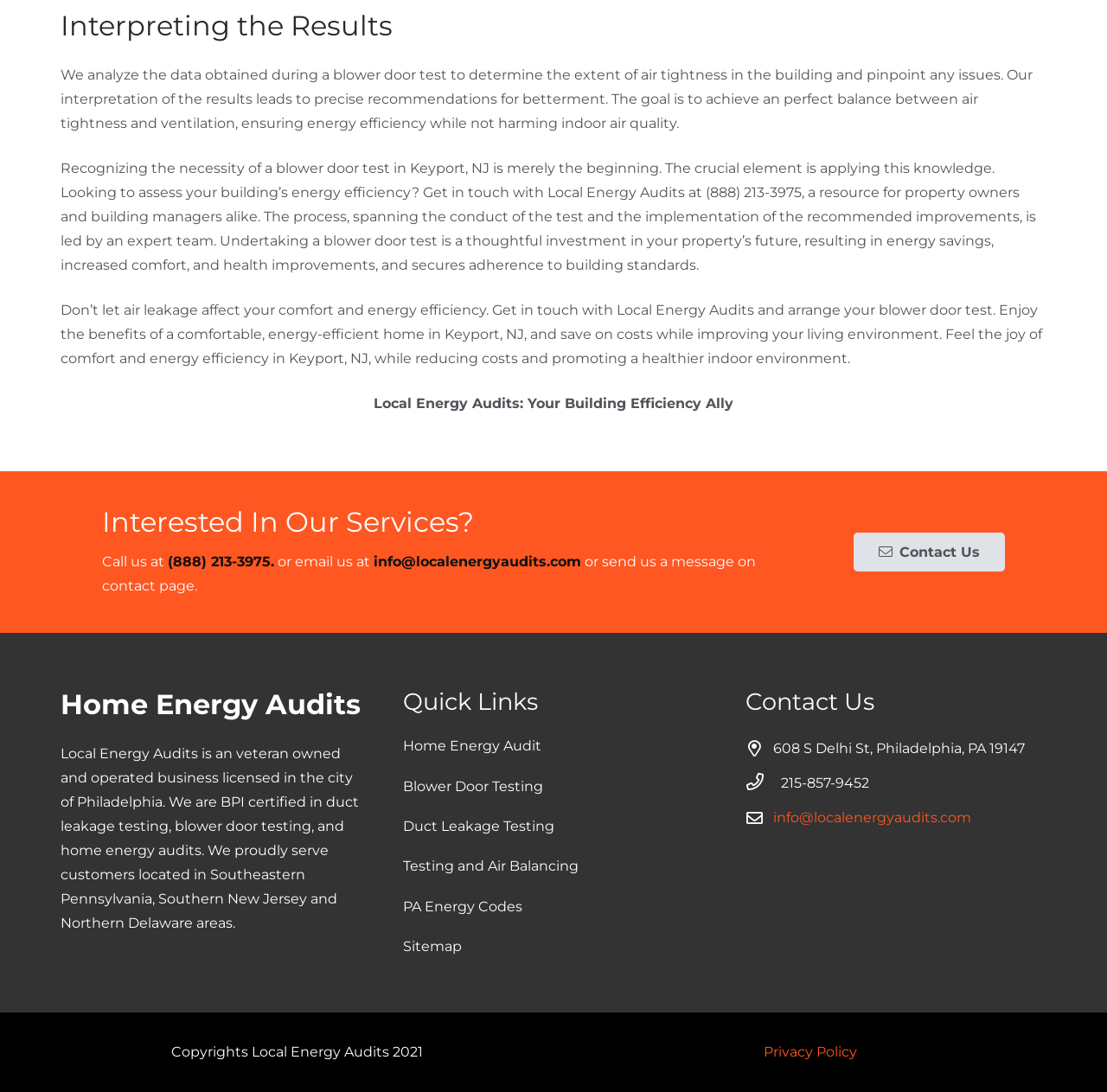What is the email address of Local Energy Audits?
Can you offer a detailed and complete answer to this question?

The email address of Local Energy Audits can be found in the 'Interested In Our Services?' section, where it is listed as 'info@localenergyaudits.com', and also in the 'Contact Us' section.